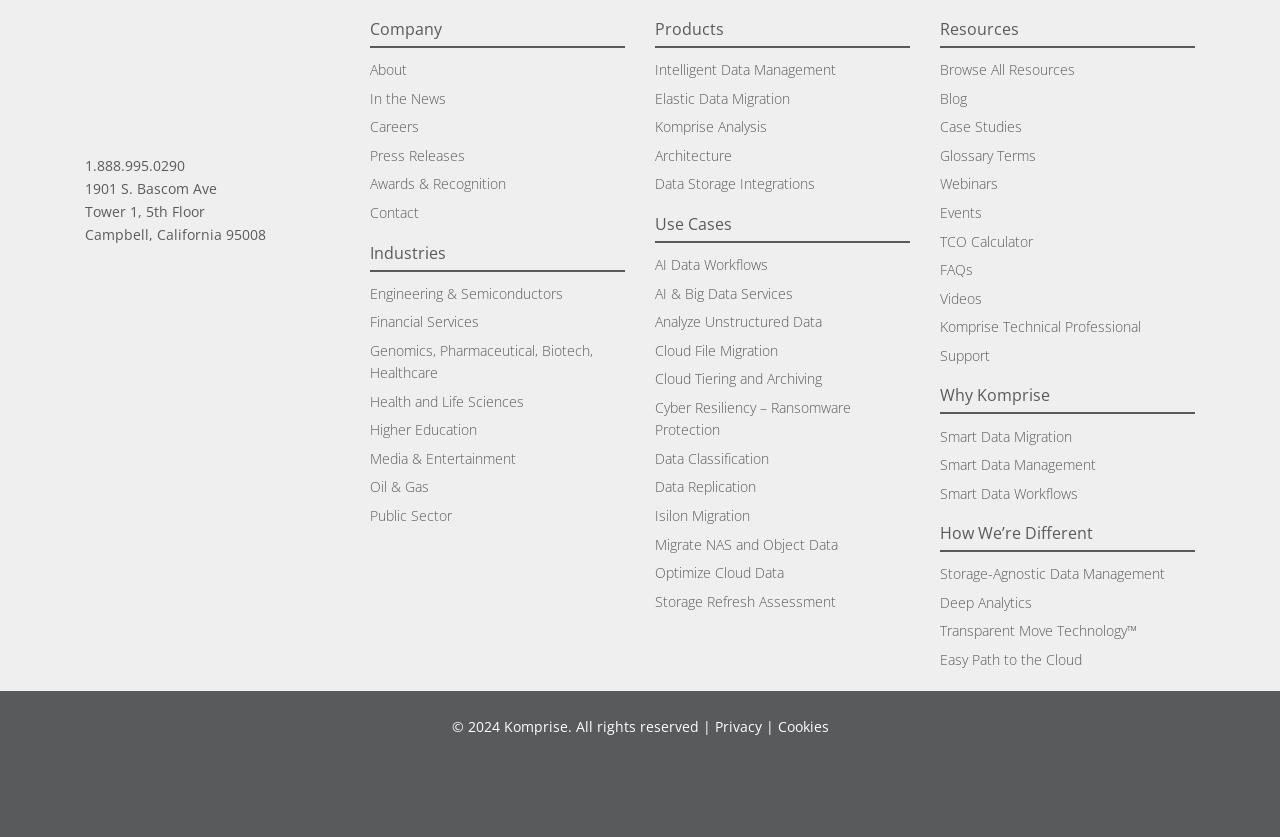Please identify the bounding box coordinates of the clickable area that will allow you to execute the instruction: "Contact Komprise".

[0.289, 0.238, 0.327, 0.272]